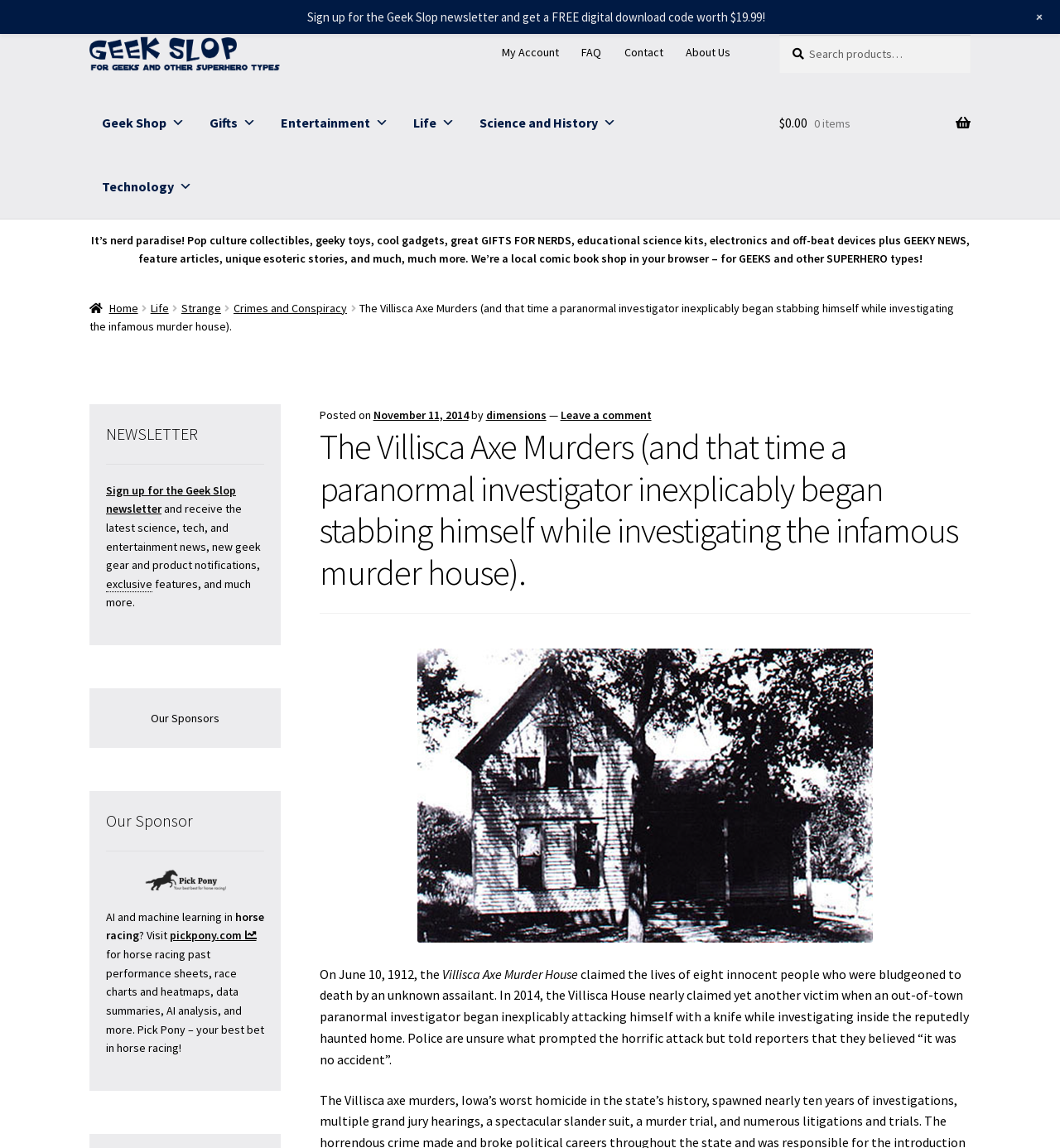What is the date when the murder occurred?
Based on the image, answer the question with as much detail as possible.

The answer can be found in the article's content, where it is mentioned that 'On June 10, 1912, the Villisca Axe Murder House claimed the lives of eight innocent people who were bludgeoned to death by an unknown assailant.'